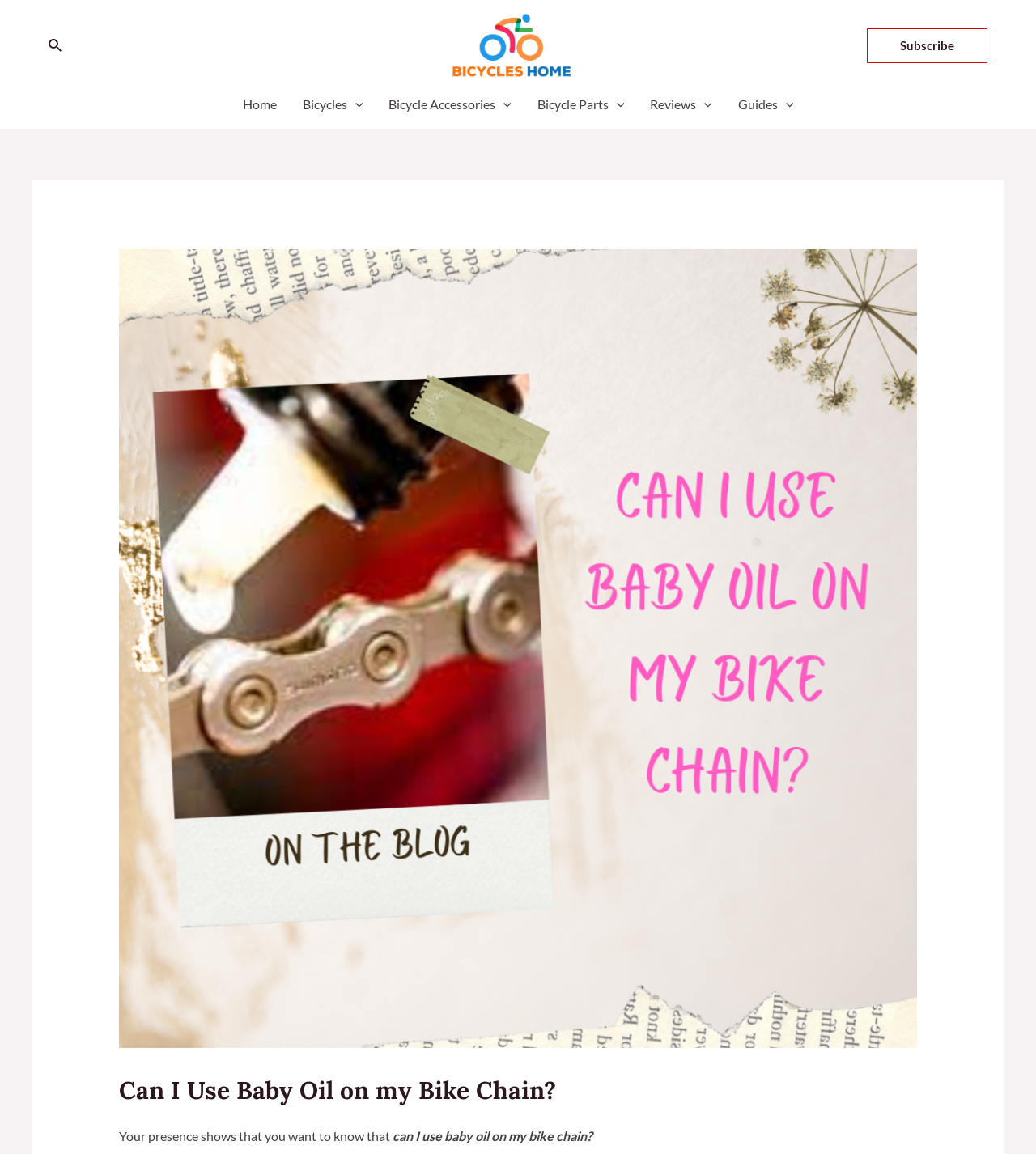Please specify the bounding box coordinates of the element that should be clicked to execute the given instruction: 'Read the article'. Ensure the coordinates are four float numbers between 0 and 1, expressed as [left, top, right, bottom].

[0.115, 0.932, 0.885, 0.957]